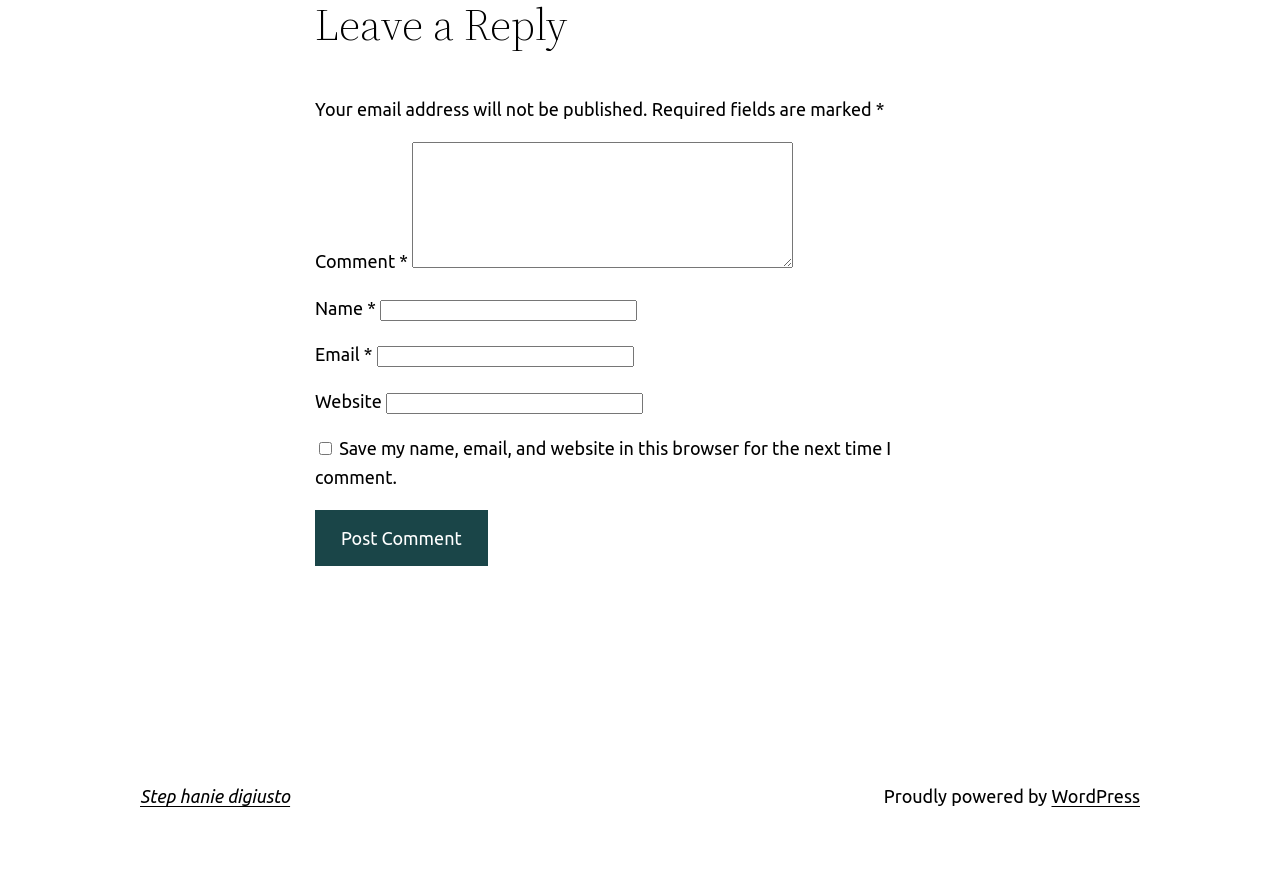What is the purpose of the checkbox?
Using the image as a reference, answer the question in detail.

The checkbox is used to save the commenter's name, email, and website in the browser for the next time they comment, as indicated by the text of the checkbox element with the ID 227.